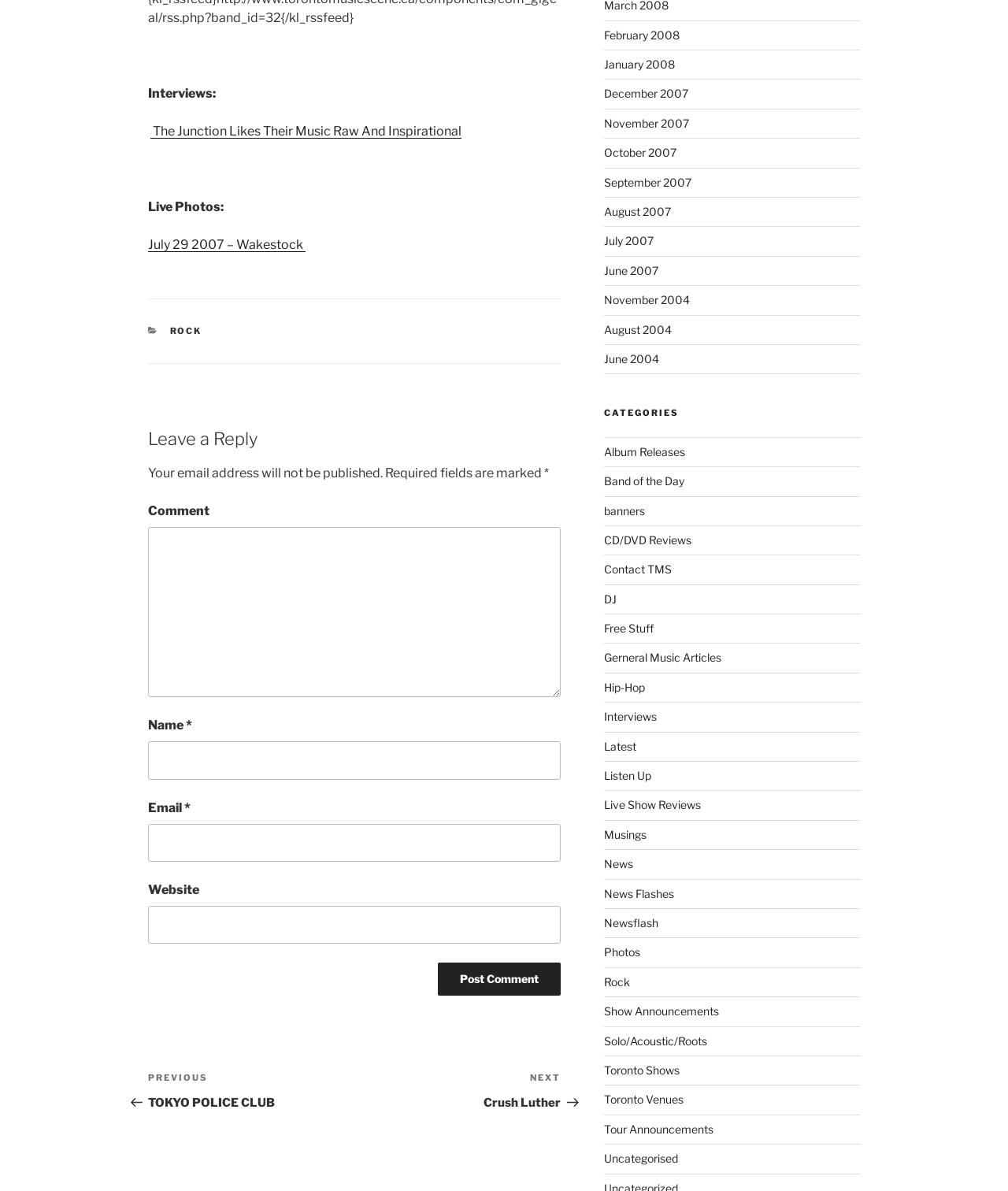Determine the coordinates of the bounding box for the clickable area needed to execute this instruction: "Click on the 'July 2007' archive link".

[0.599, 0.197, 0.648, 0.208]